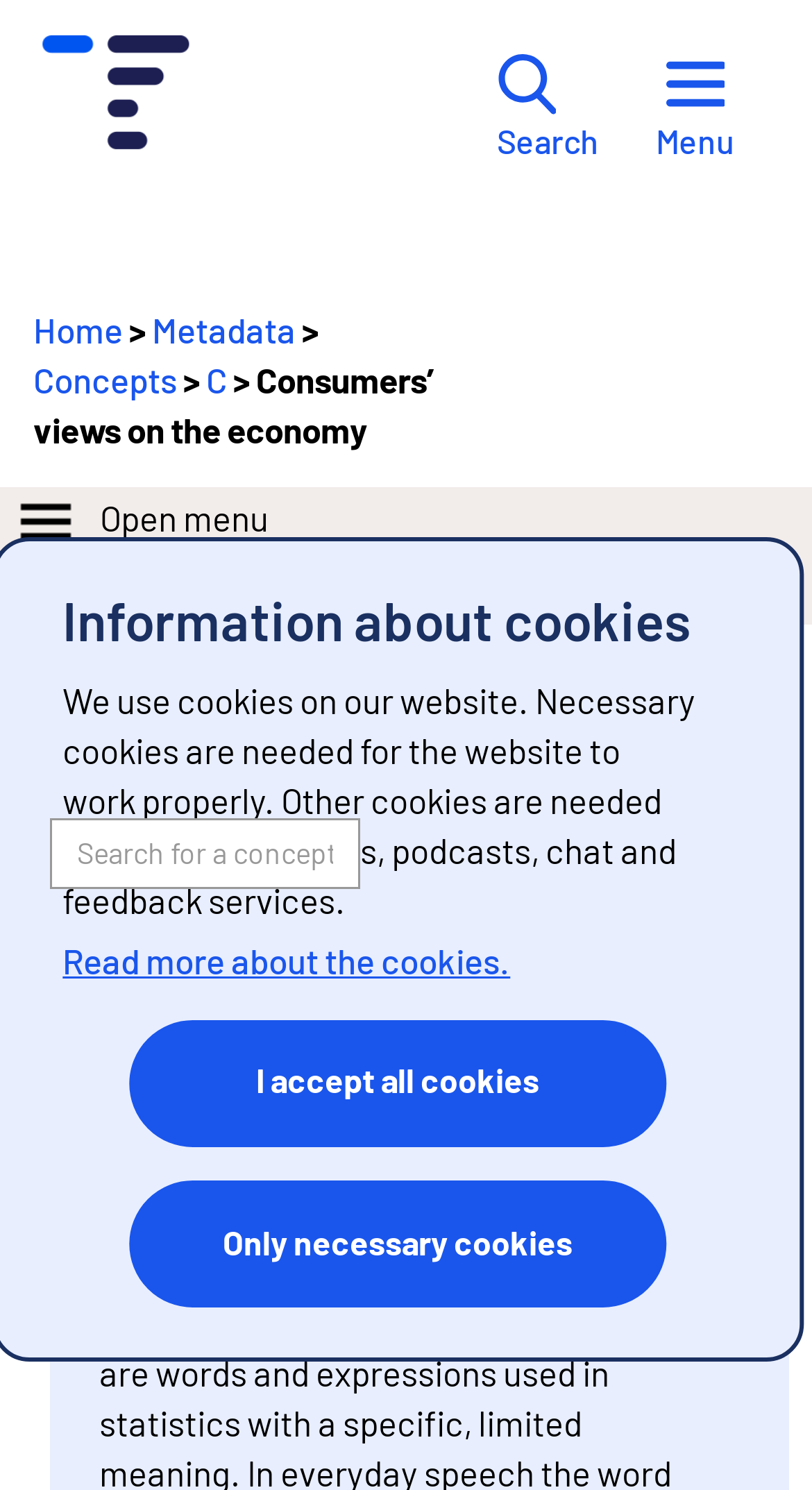Predict the bounding box coordinates for the UI element described as: "Limit the search". The coordinates should be four float numbers between 0 and 1, presented as [left, top, right, bottom].

[0.62, 0.549, 0.971, 0.596]